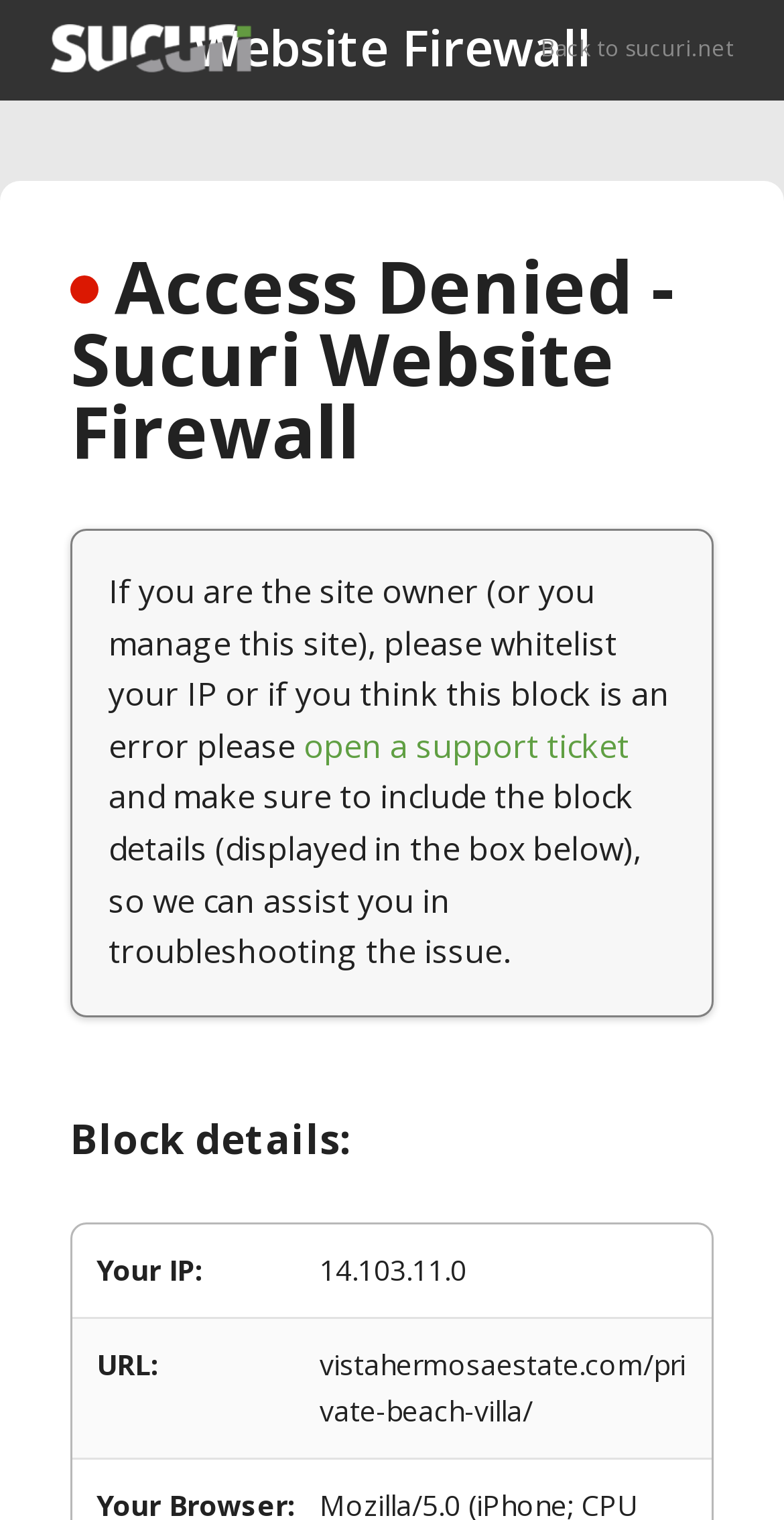What is the IP address being blocked?
Give a single word or phrase answer based on the content of the image.

14.103.11.0